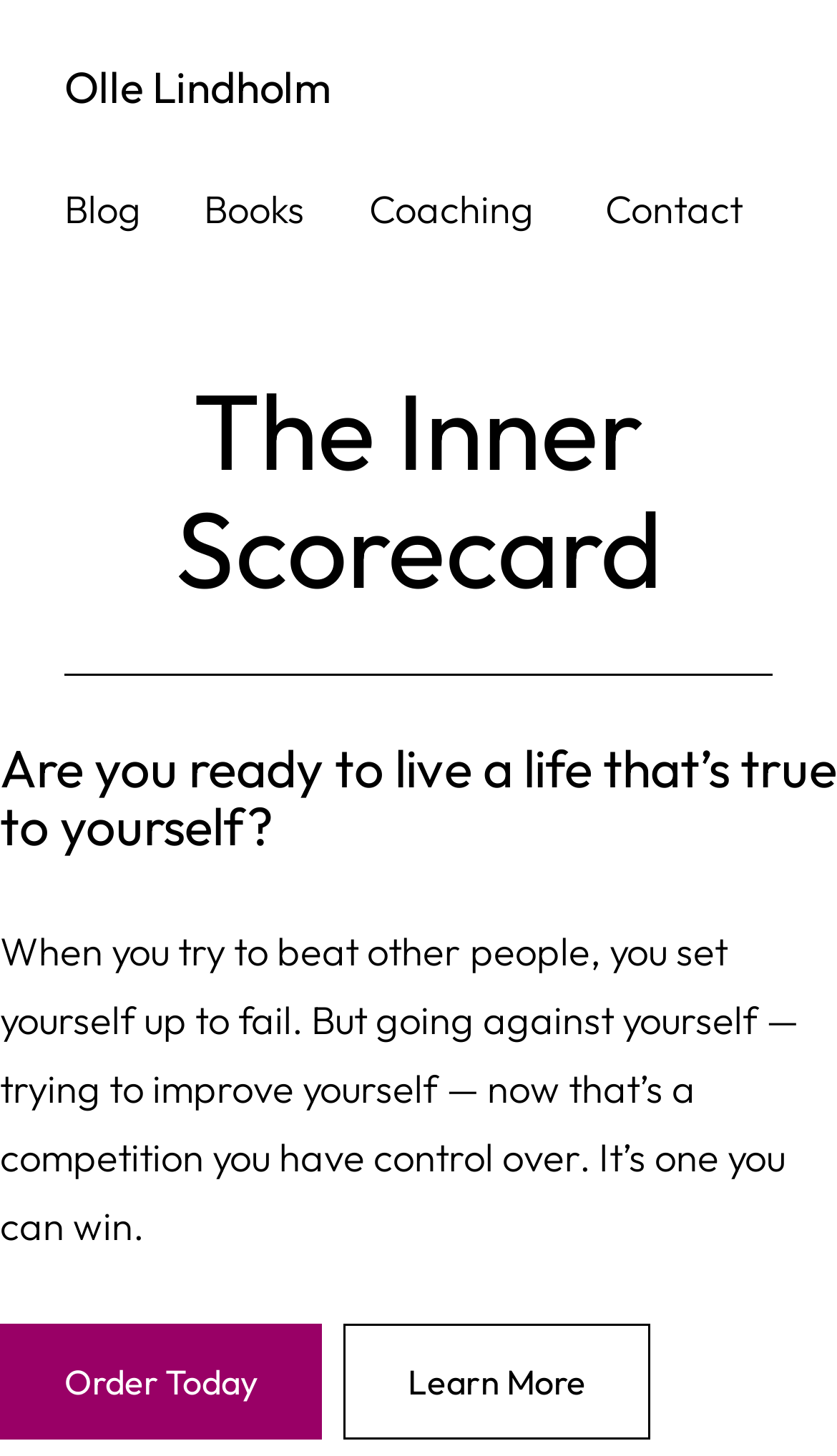What are the two call-to-action buttons?
Using the details shown in the screenshot, provide a comprehensive answer to the question.

The two call-to-action buttons are obtained from the link elements 'Order Today' and 'Learn More' which have bounding box coordinates of [0.0, 0.91, 0.385, 0.989] and [0.41, 0.91, 0.777, 0.989] respectively.